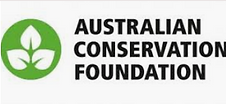Please give a short response to the question using one word or a phrase:
What does the black typography signify?

Authority and commitment